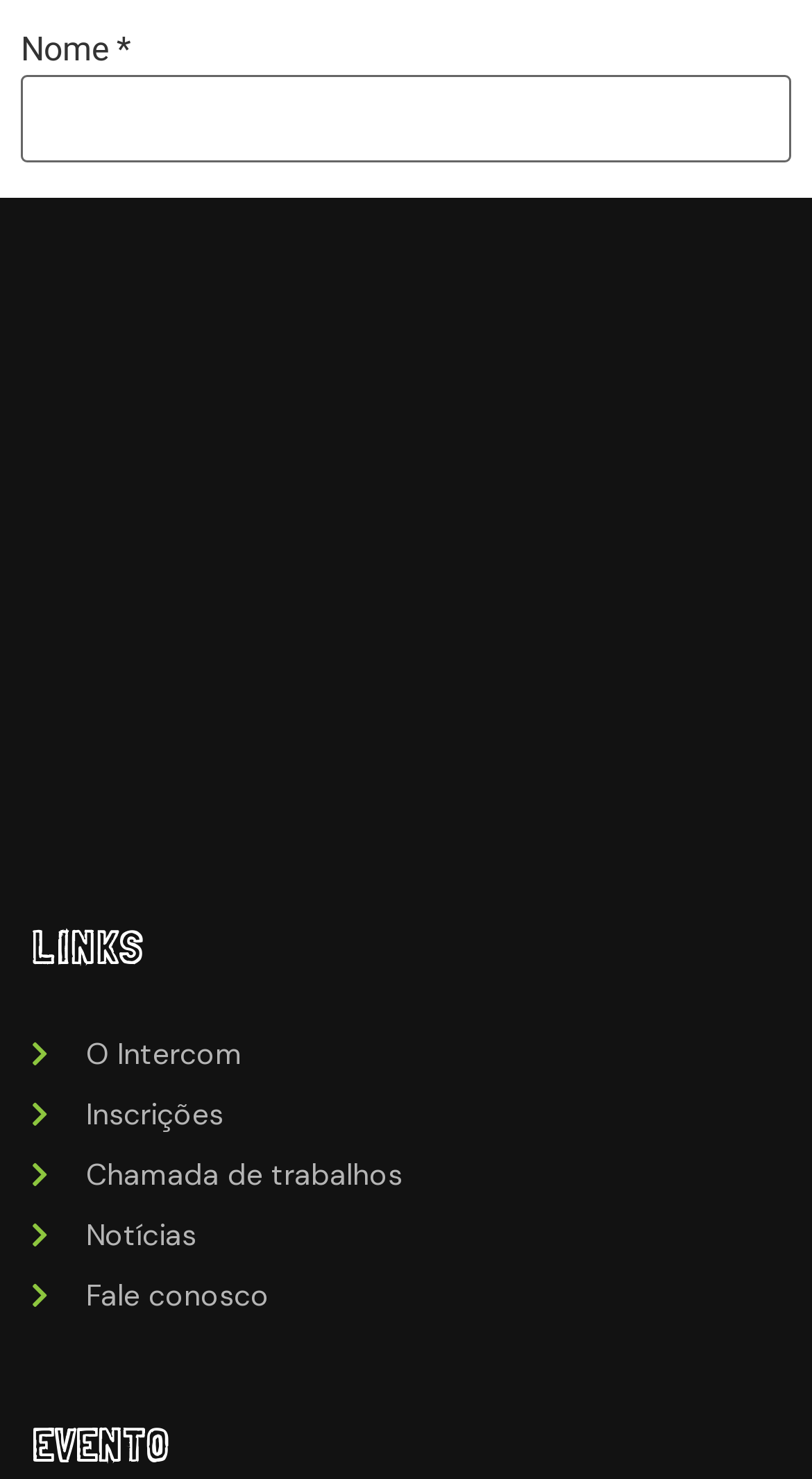How many links are under the 'LINKS' heading?
Using the visual information from the image, give a one-word or short-phrase answer.

5